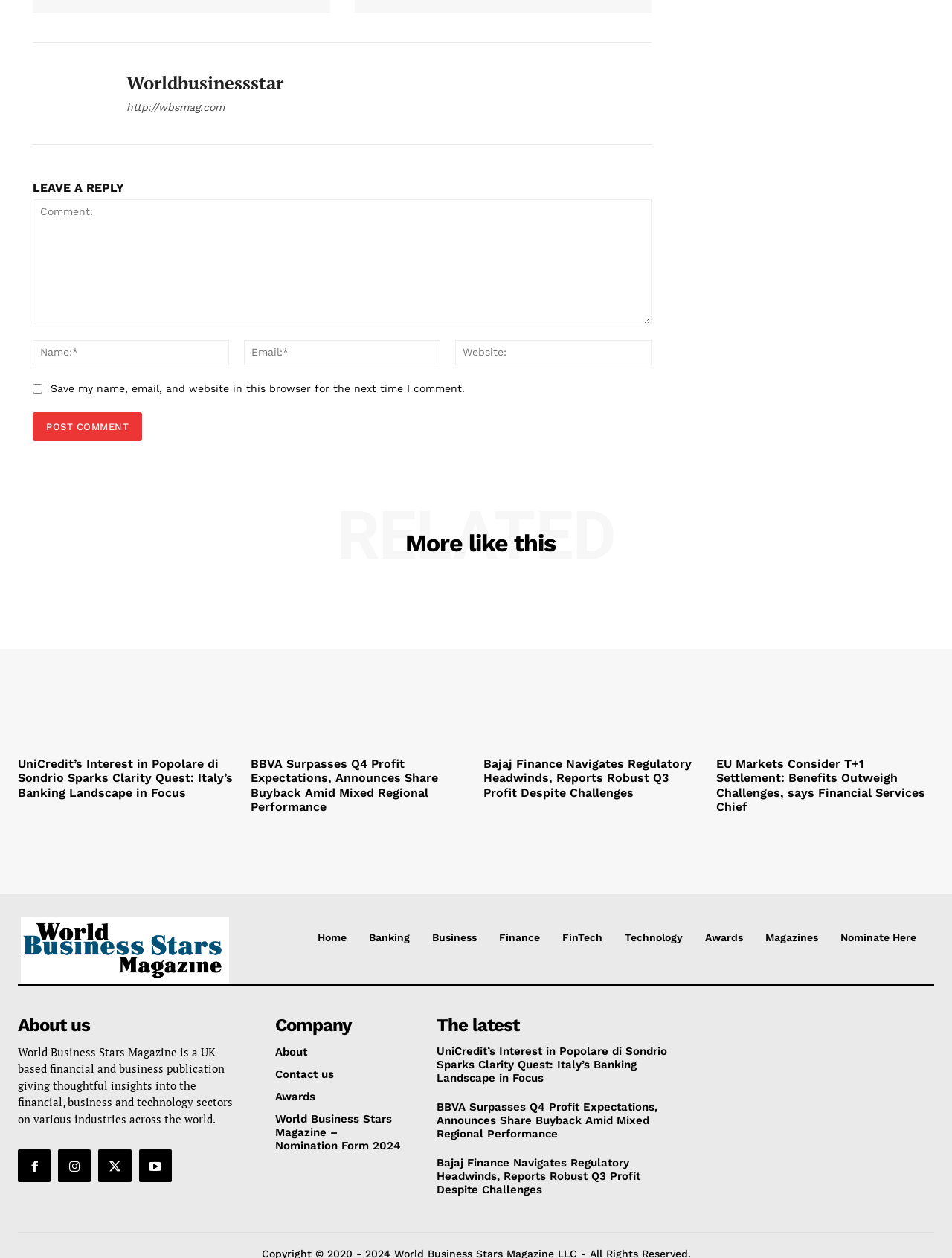Find the bounding box coordinates for the area you need to click to carry out the instruction: "Read the article 'UniCredit’s Interest in Popolare di Sondrio Sparks Clarity Quest: Italy’s Banking Landscape in Focus'". The coordinates should be four float numbers between 0 and 1, indicated as [left, top, right, bottom].

[0.019, 0.602, 0.248, 0.636]